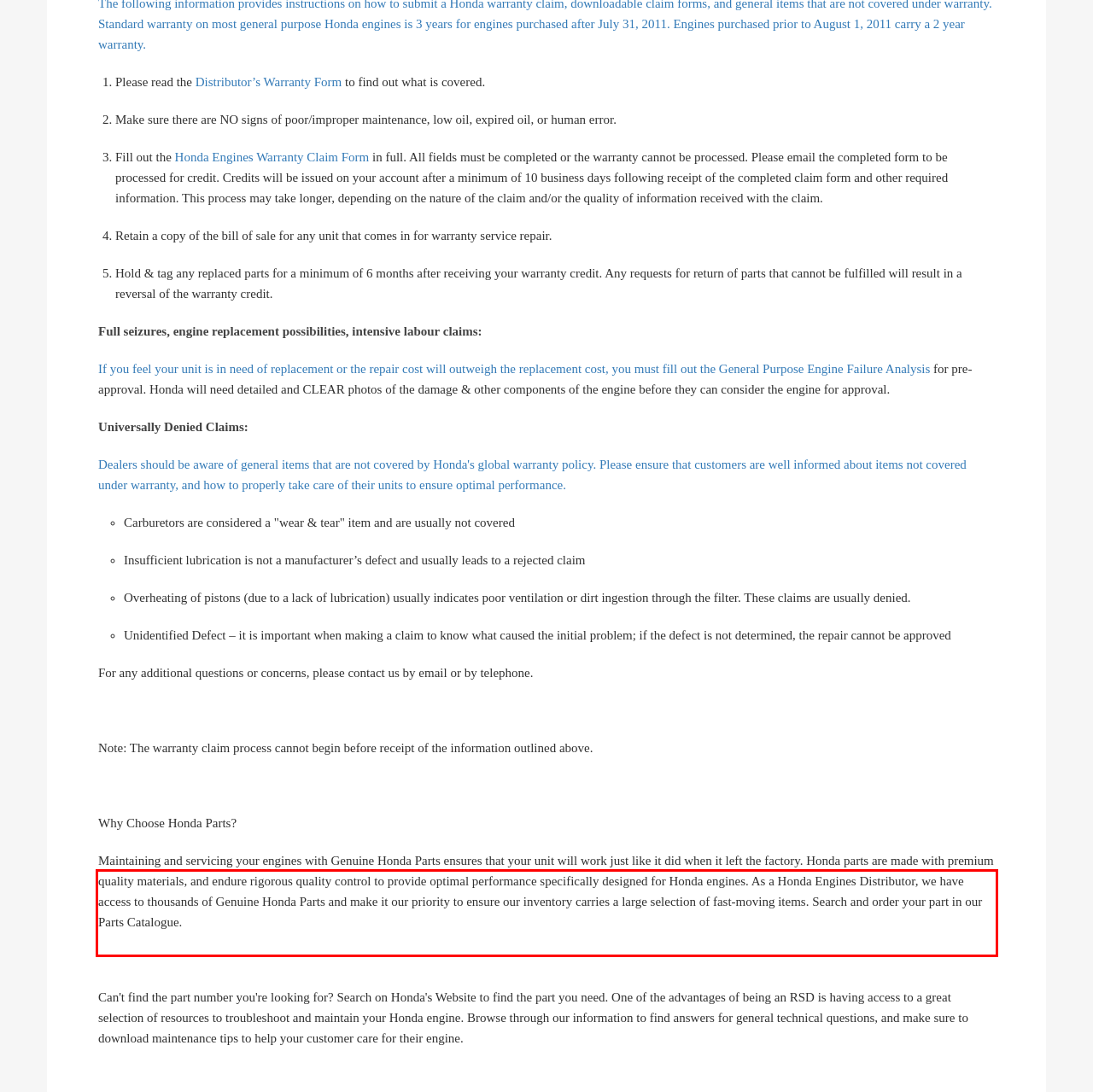Please analyze the screenshot of a webpage and extract the text content within the red bounding box using OCR.

Maintaining and servicing your engines with Genuine Honda Parts ensures that your unit will work just like it did when it left the factory. Honda parts are made with premium quality materials, and endure rigorous quality control to provide optimal performance specifically designed for Honda engines. As a Honda Engines Distributor, we have access to thousands of Genuine Honda Parts and make it our priority to ensure our inventory carries a large selection of fast-moving items. Search and order your part in our Parts Catalogue.